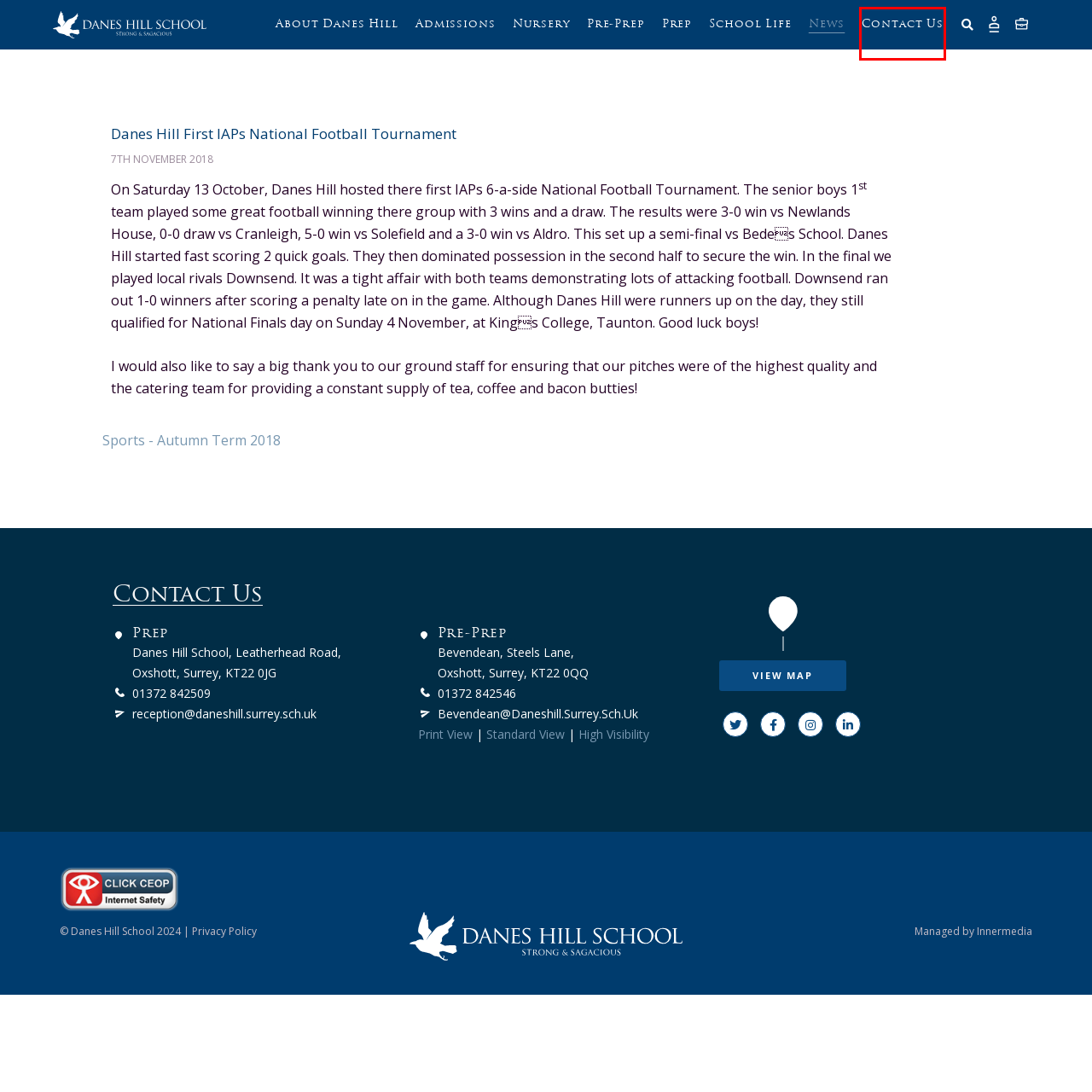Examine the screenshot of a webpage with a red bounding box around an element. Then, select the webpage description that best represents the new page after clicking the highlighted element. Here are the descriptions:
A. Privacy Policy | Prep School Near Esher | Danes Hill School
B. Nursery | Private Nursery Near Esher | Danes Hill School
C. Head's Welcome | Private School Surrey | Danes Hill School
D. Sports - Autumn Term 2018 - Danes Hill School
E. Pre-Prep | Pre-Prep Surrey | Danes Hill School
F. Innermedia | Your Digital, Web Design & SEO Agency in Hertfordshire
G. Main School Map & Info | Primary School Leatherhead | Danes Hill School
H. CEOP Safety Centre

G